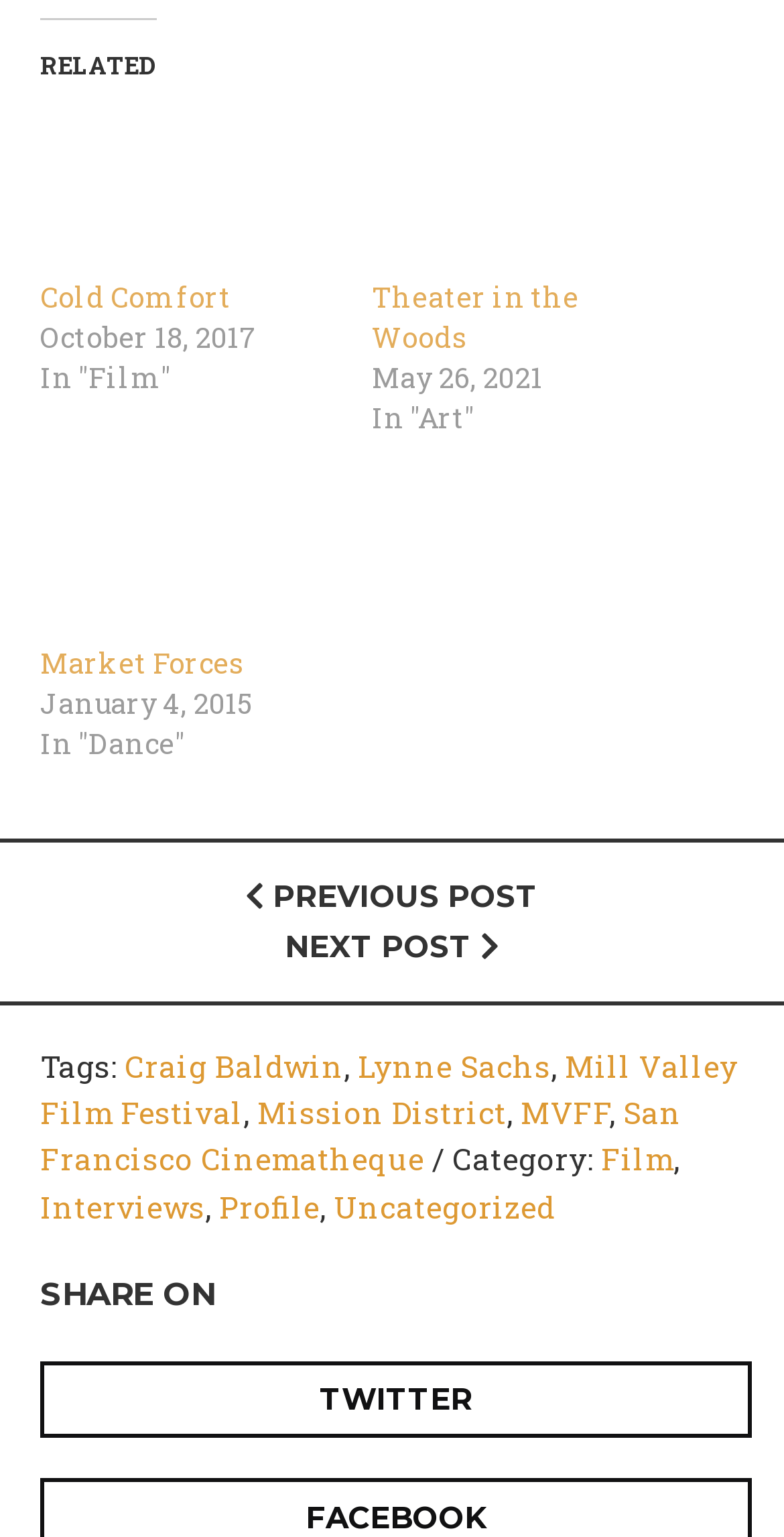Determine the bounding box coordinates for the area you should click to complete the following instruction: "View 'Theater in the Woods'".

[0.474, 0.072, 0.846, 0.18]